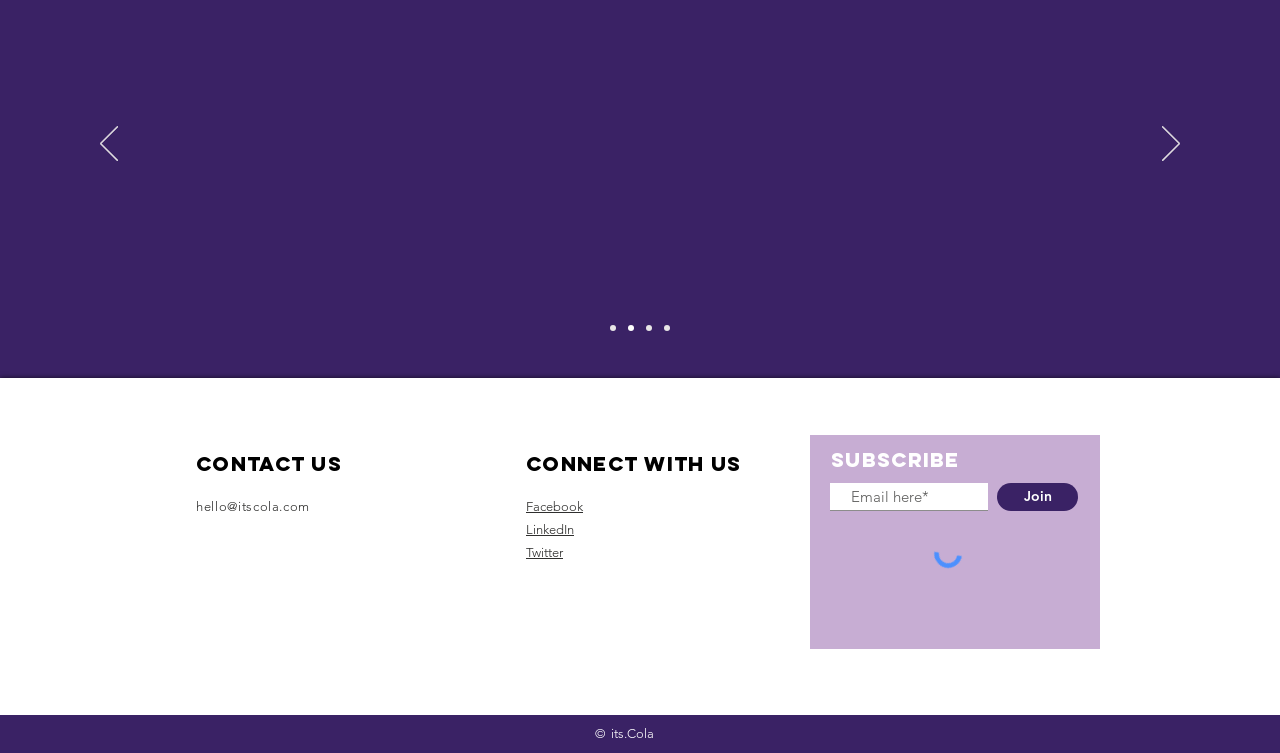Identify the bounding box coordinates necessary to click and complete the given instruction: "Click the 'Next' button".

[0.908, 0.167, 0.922, 0.218]